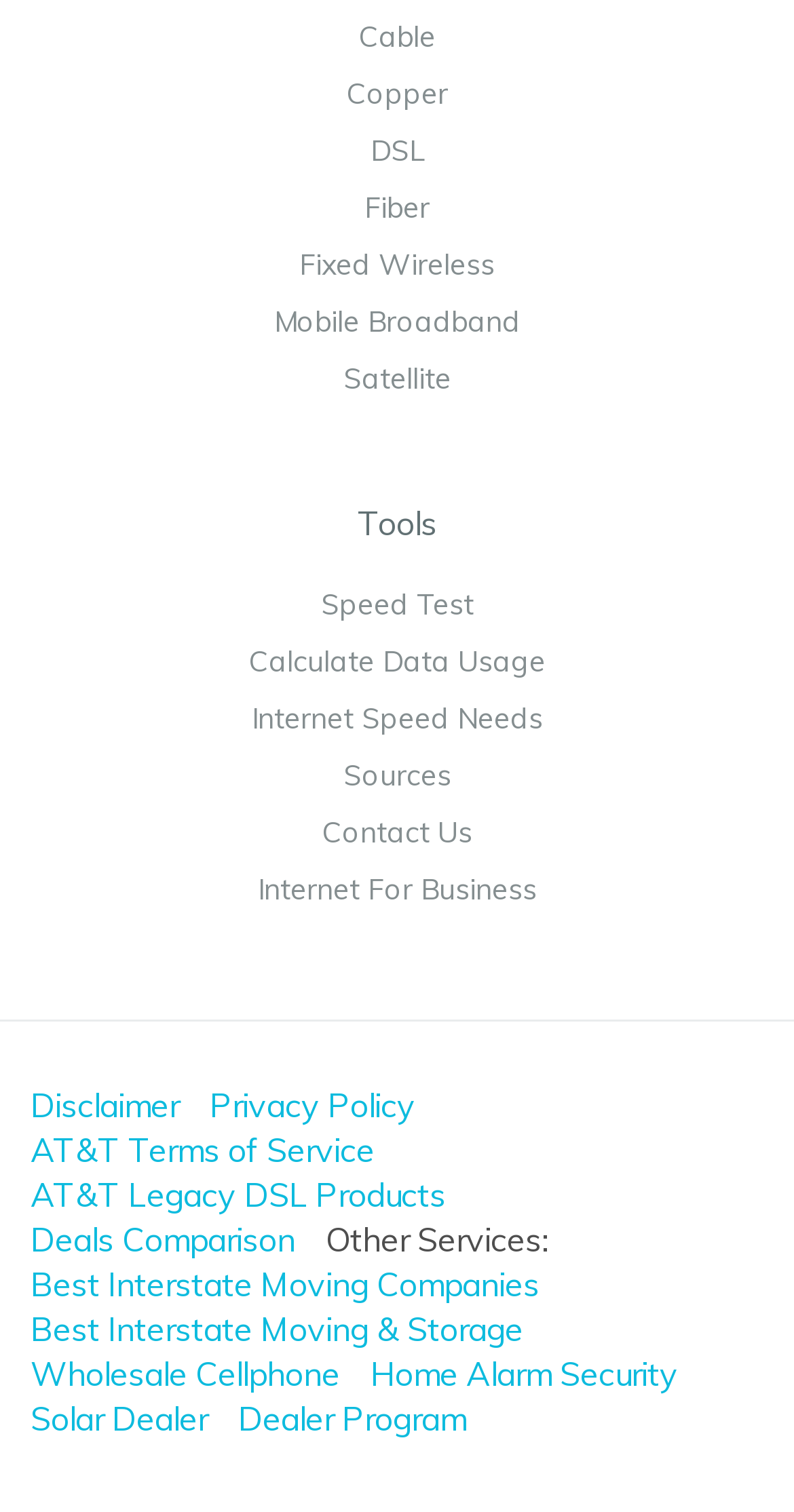Use one word or a short phrase to answer the question provided: 
What is the last link in the 'Other Services' section?

Dealer Program